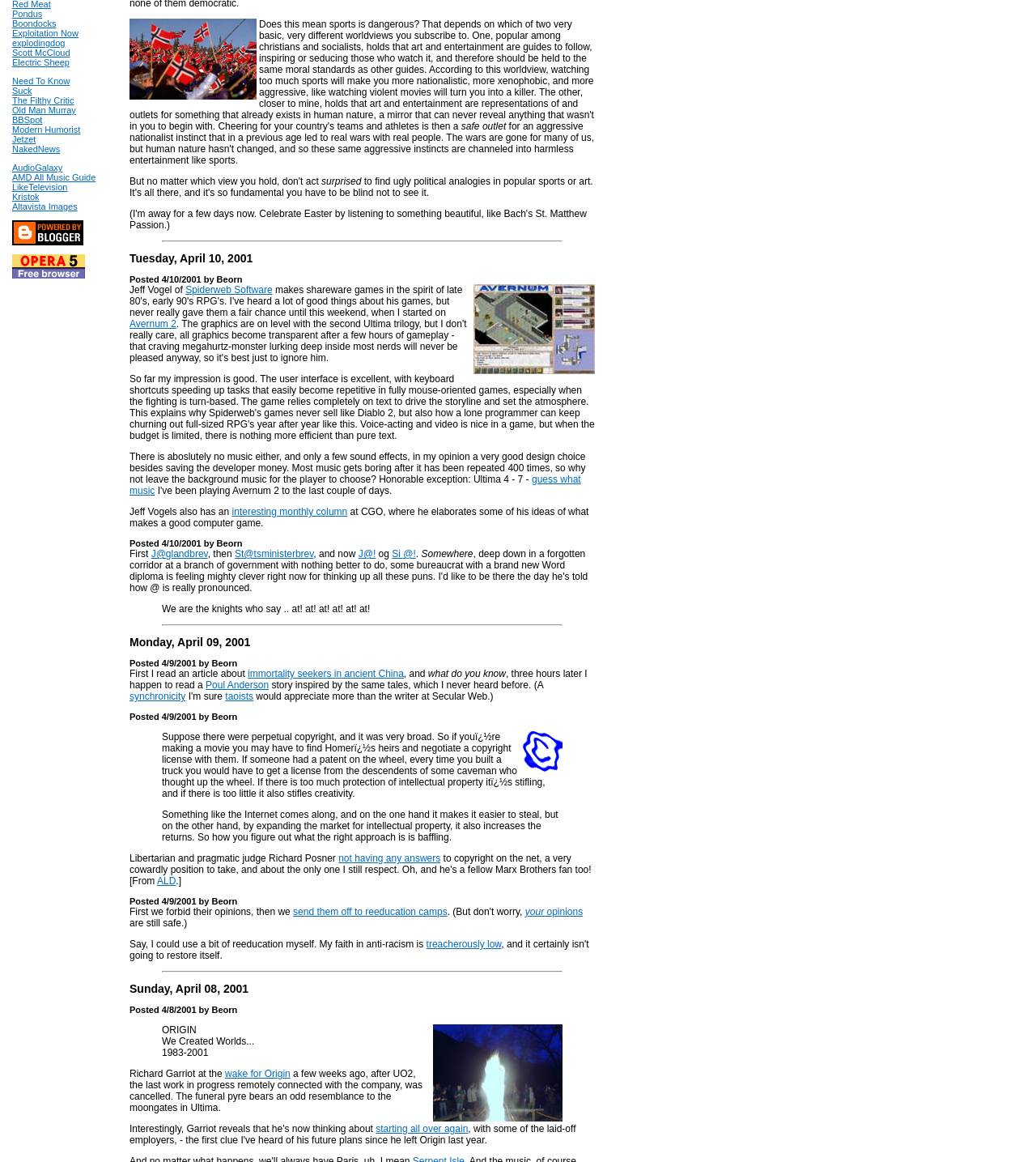Locate the bounding box of the UI element with the following description: "treacherously low".

[0.411, 0.808, 0.484, 0.817]